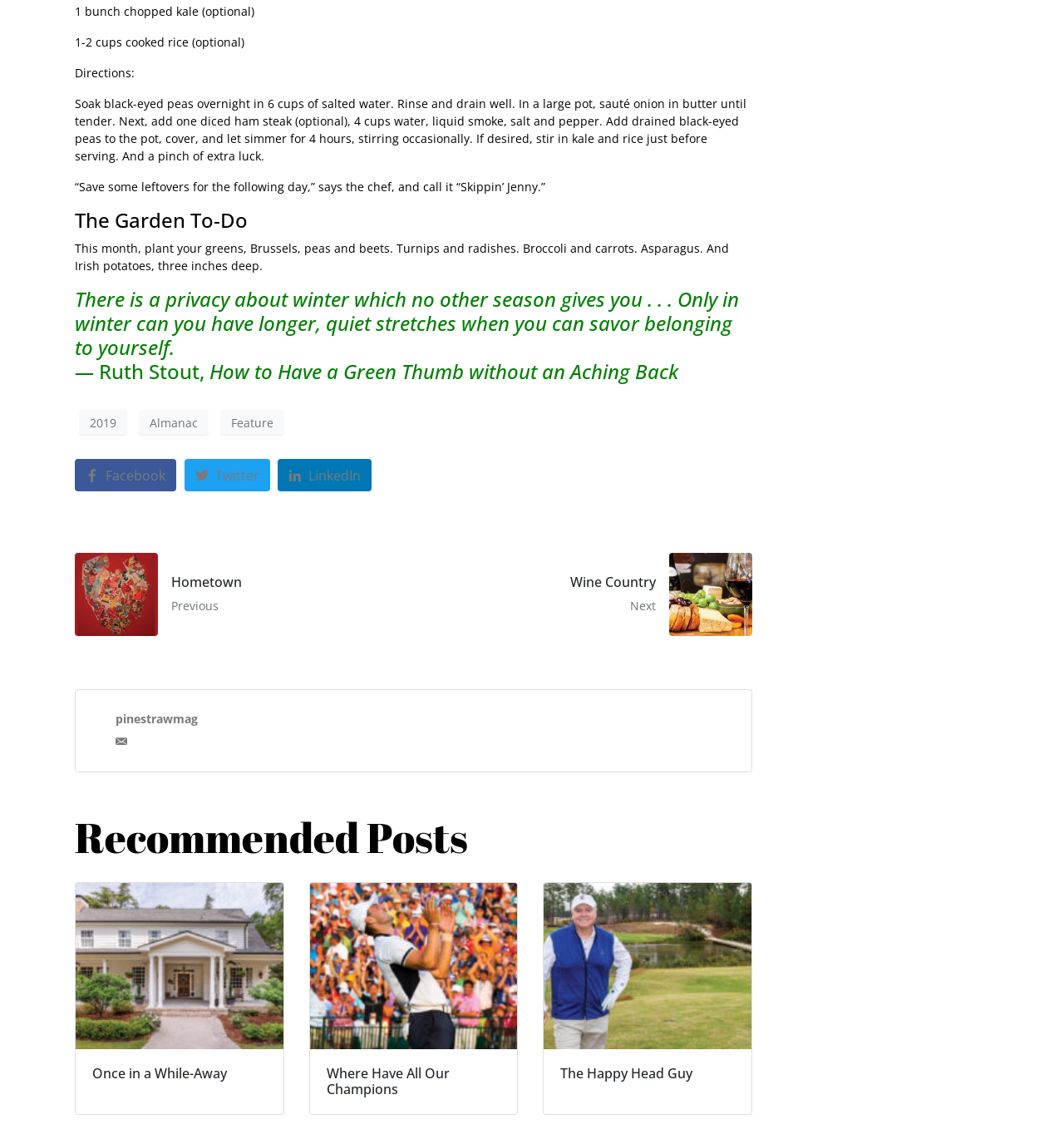Pinpoint the bounding box coordinates of the element to be clicked to execute the instruction: "Read 'Once in a While-Away'".

[0.07, 0.778, 0.267, 0.983]